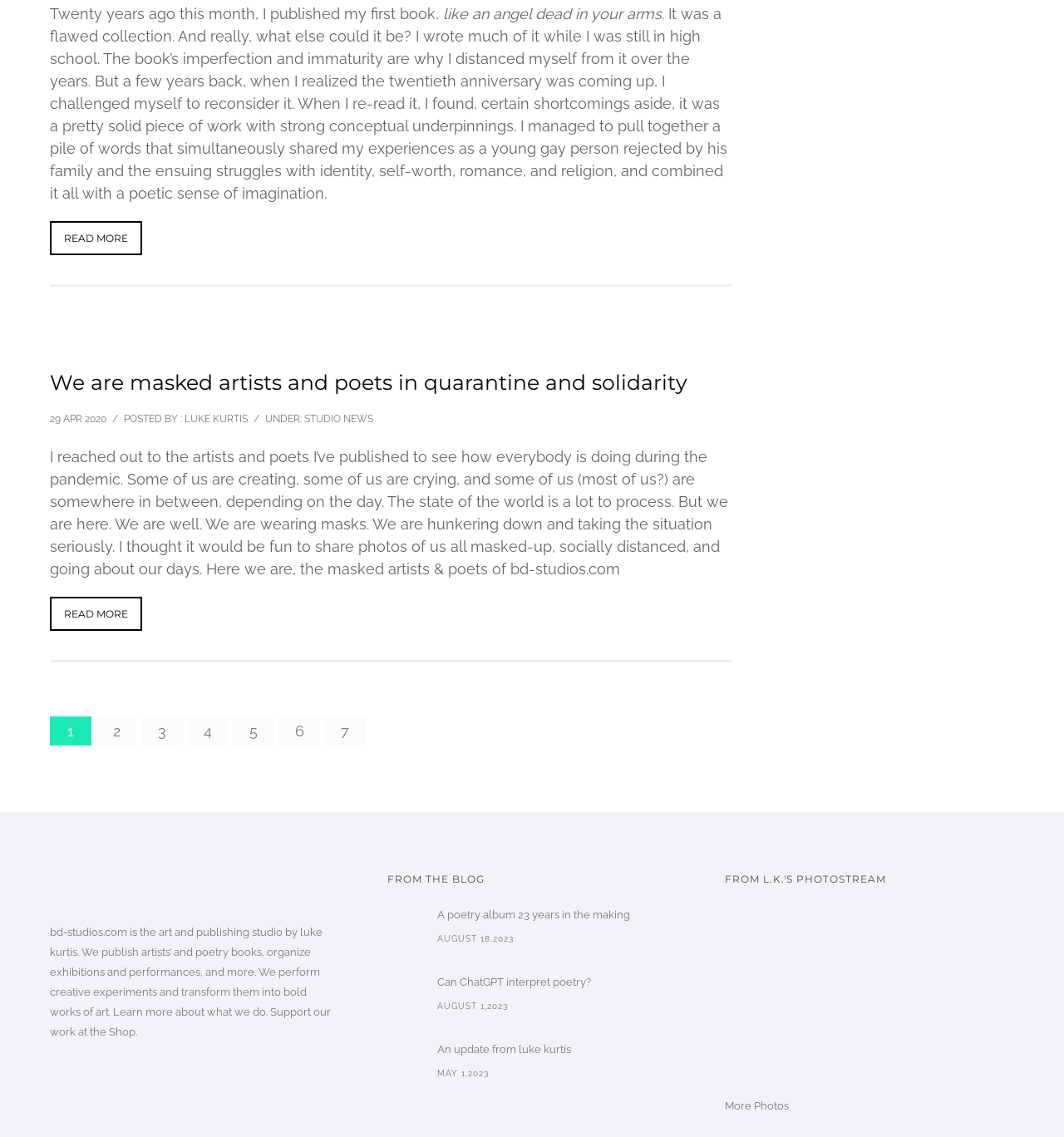What is the theme of the 'We are masked artists and poets in quarantine and solidarity' post?
Look at the image and answer with only one word or phrase.

pandemic